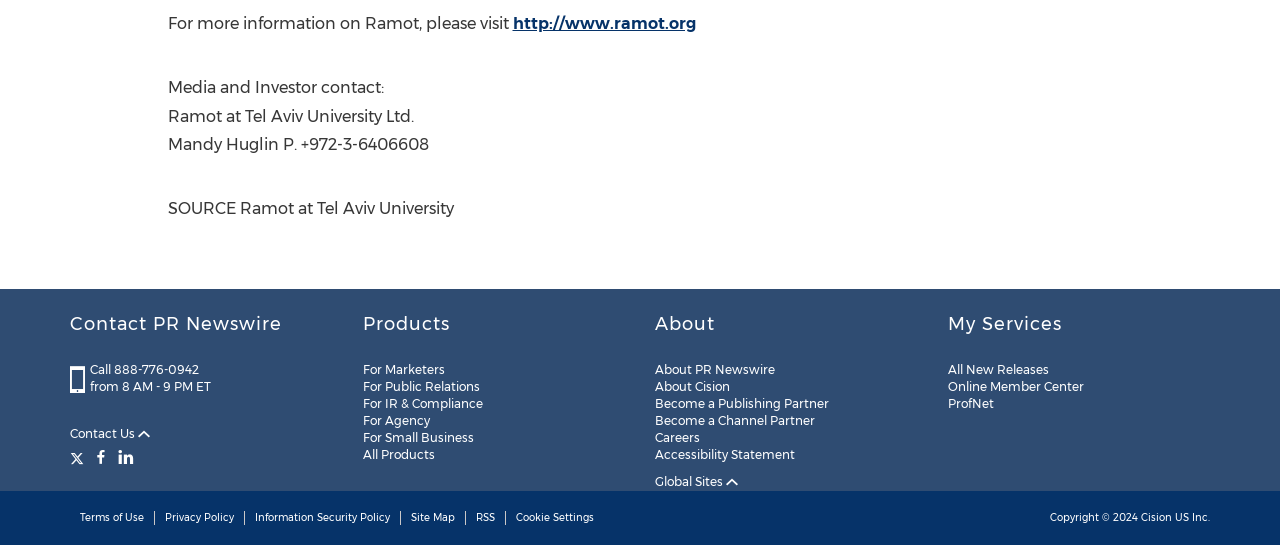Reply to the question below using a single word or brief phrase:
What is the phone number for PR Newswire?

+972-3-6406608